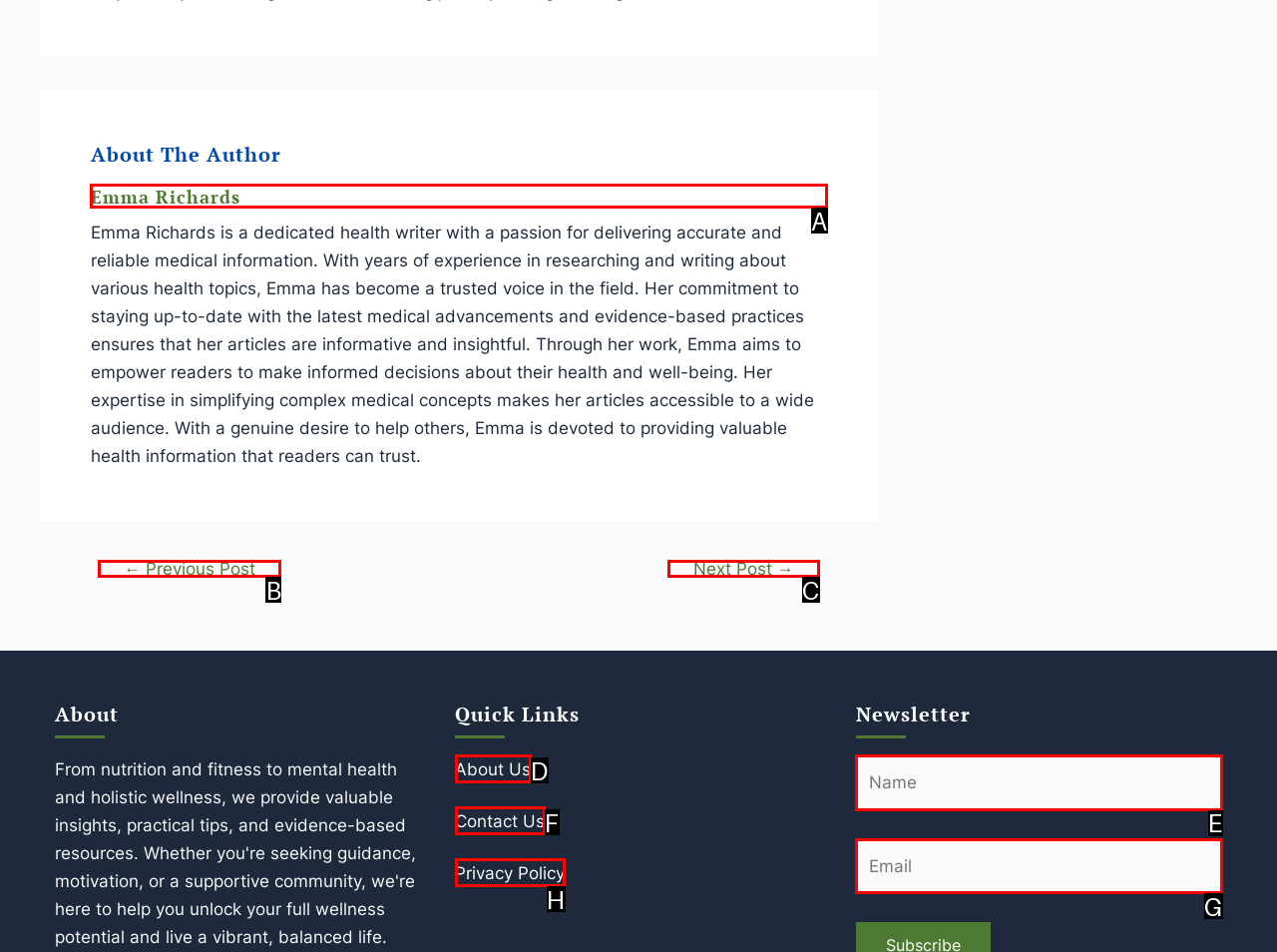Tell me which one HTML element I should click to complete the following instruction: Click on the author's name
Answer with the option's letter from the given choices directly.

A